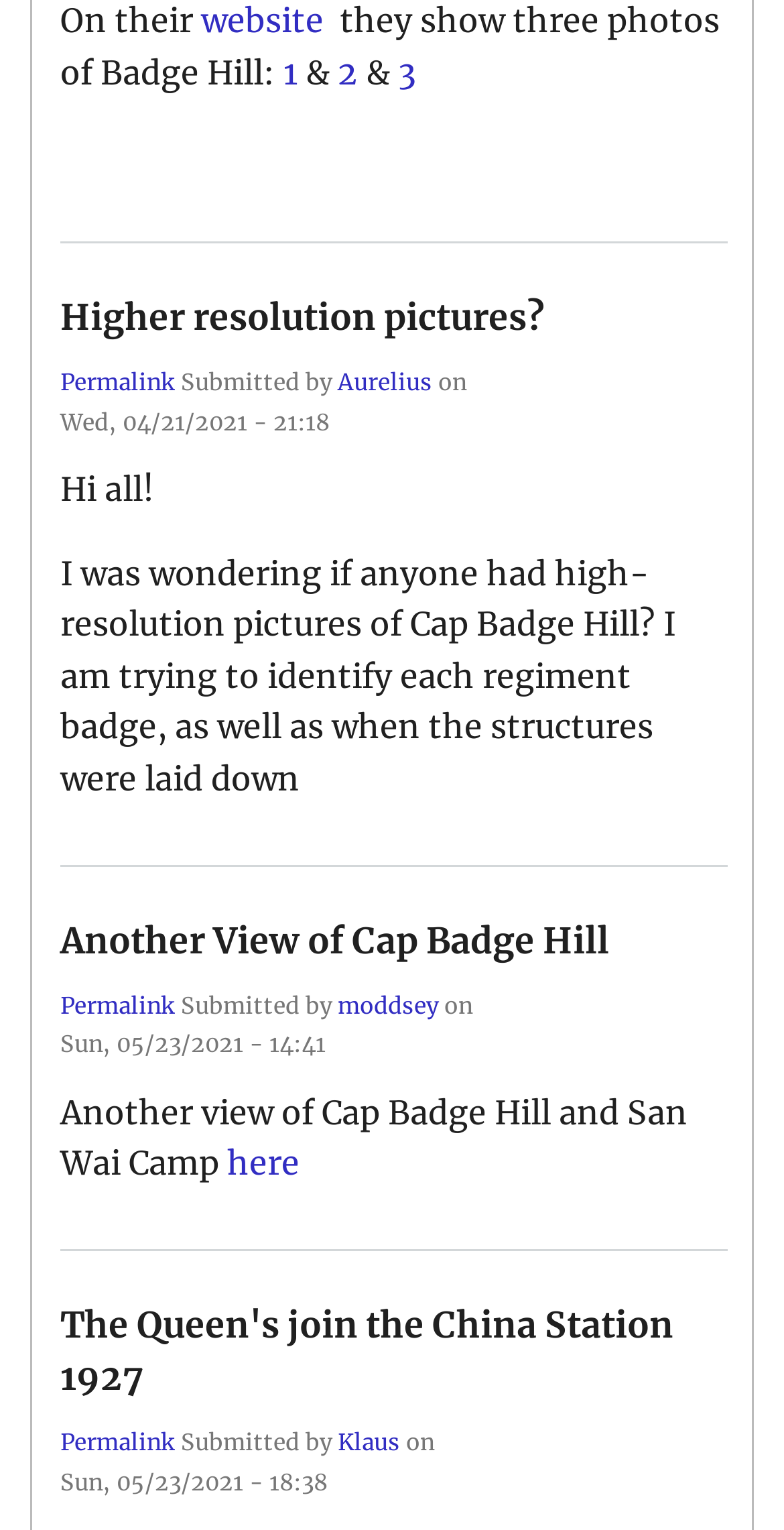Find the bounding box coordinates for the UI element whose description is: "Higher resolution pictures?". The coordinates should be four float numbers between 0 and 1, in the format [left, top, right, bottom].

[0.077, 0.765, 0.226, 0.828]